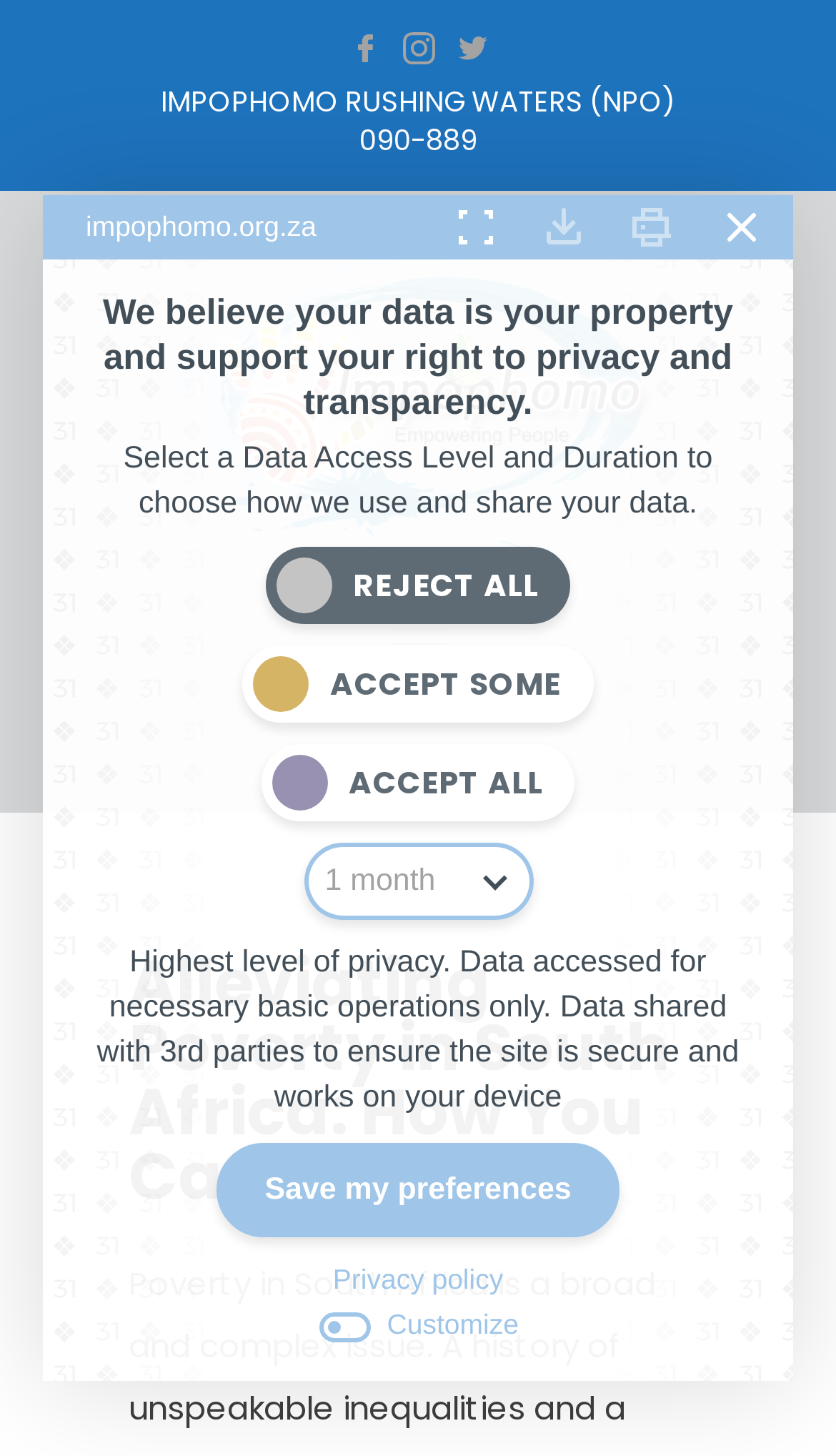What is the name of the NPO?
Refer to the screenshot and deliver a thorough answer to the question presented.

I found the answer by looking at the StaticText element with the text 'IMPOPHOMO RUSHING WATERS (NPO) 090-889' which is located at the top of the webpage.